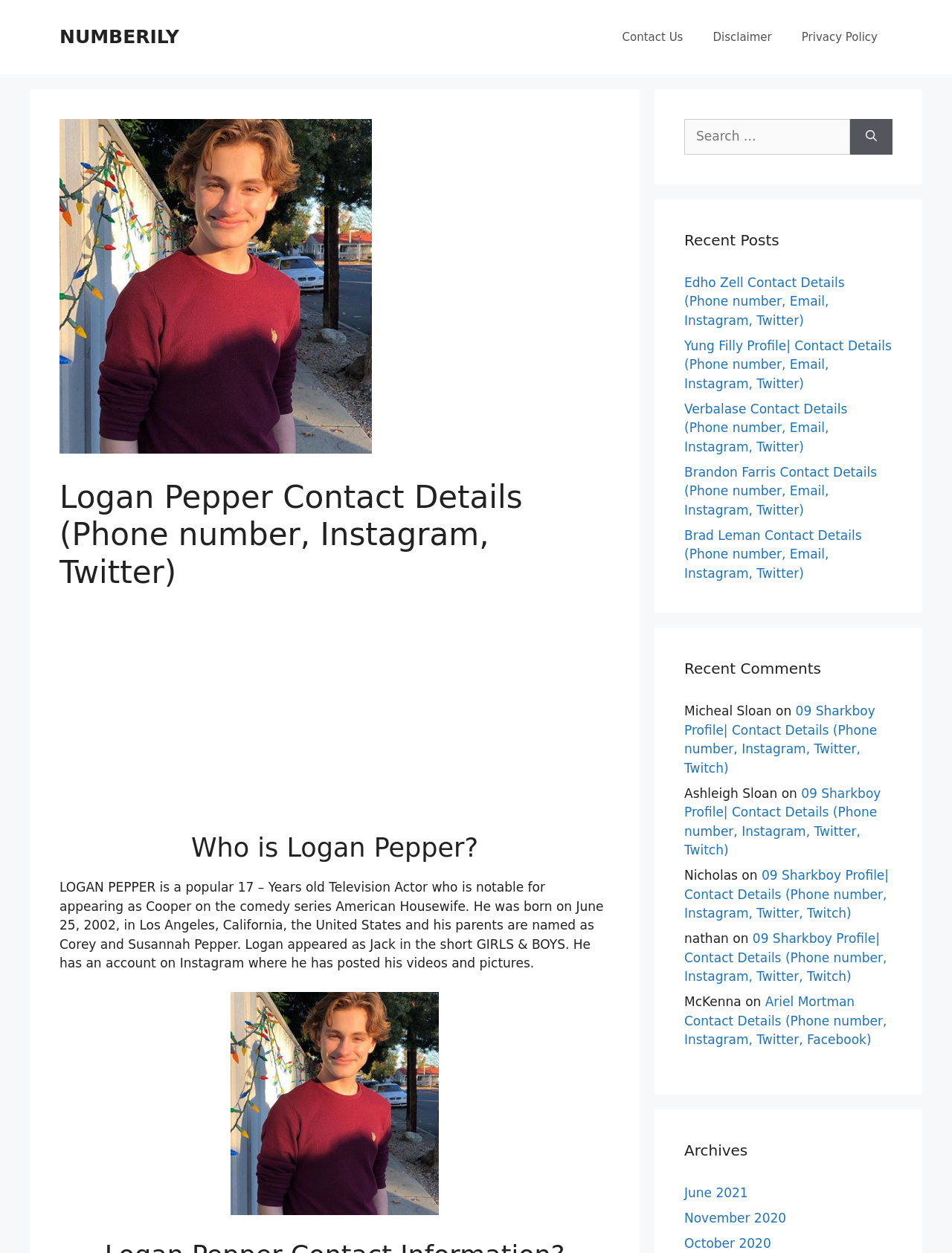How many archives are listed on the webpage?
Please respond to the question with a detailed and informative answer.

The webpage has a section titled 'Archives' which lists 3 links to different months, including June 2021, November 2020, and October 2020.